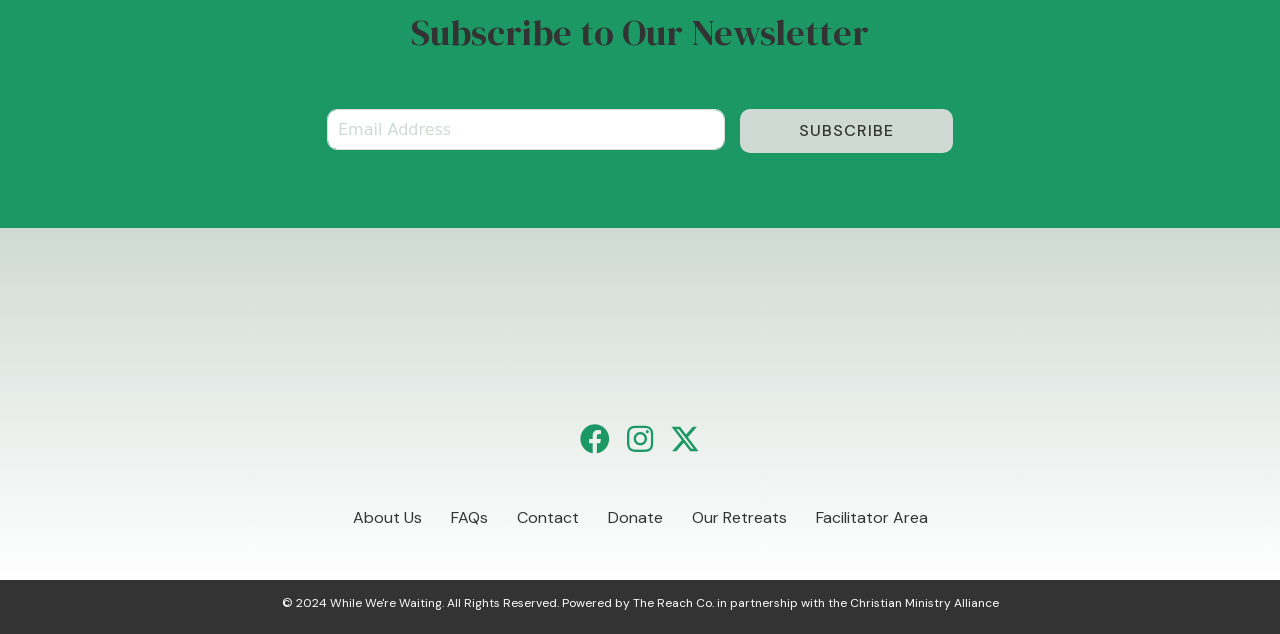Reply to the question below using a single word or brief phrase:
What is the name of the organization?

While We're Waiting